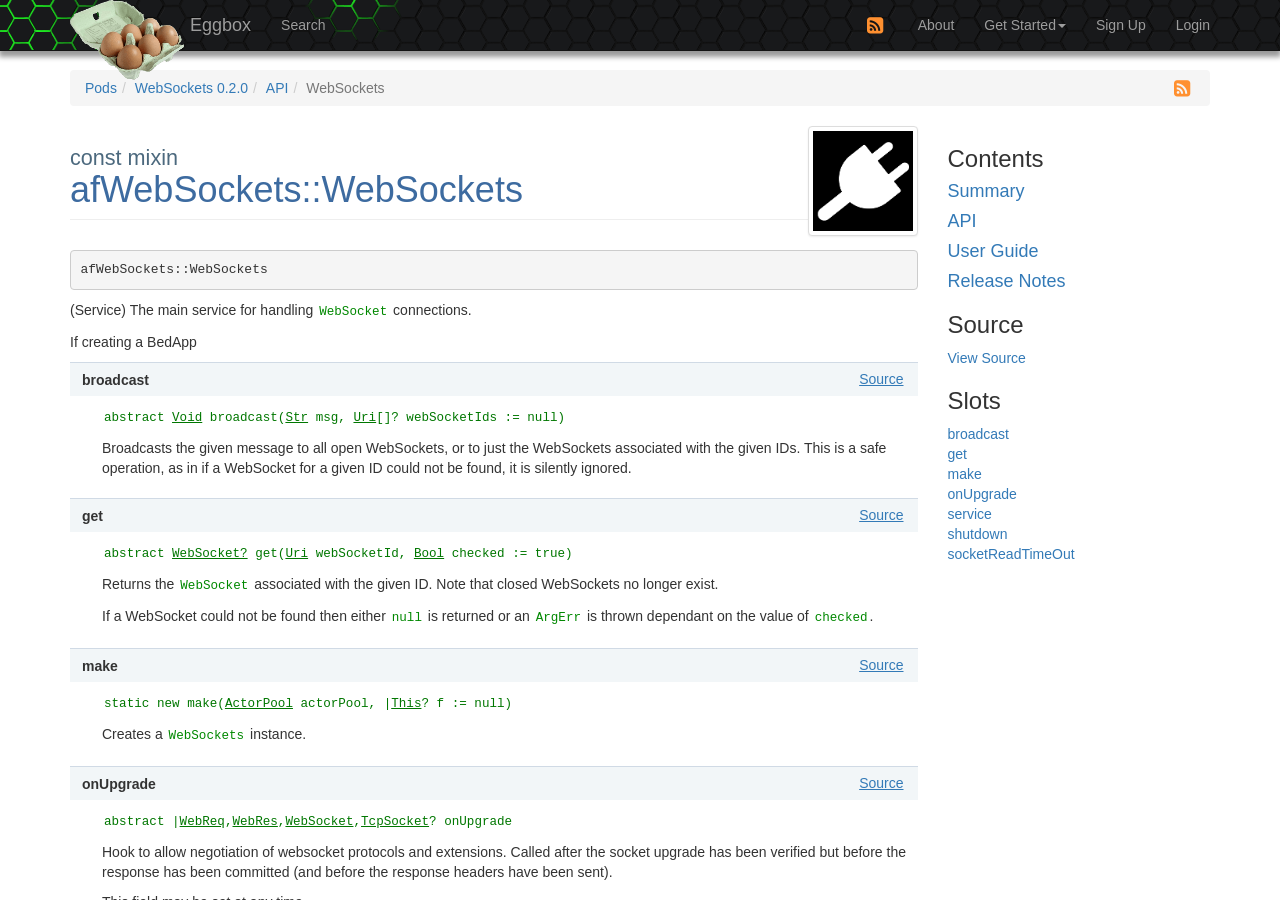Please identify the bounding box coordinates of the element's region that should be clicked to execute the following instruction: "Visit Haier Biomedical Vacancies 2023 Apply". The bounding box coordinates must be four float numbers between 0 and 1, i.e., [left, top, right, bottom].

None